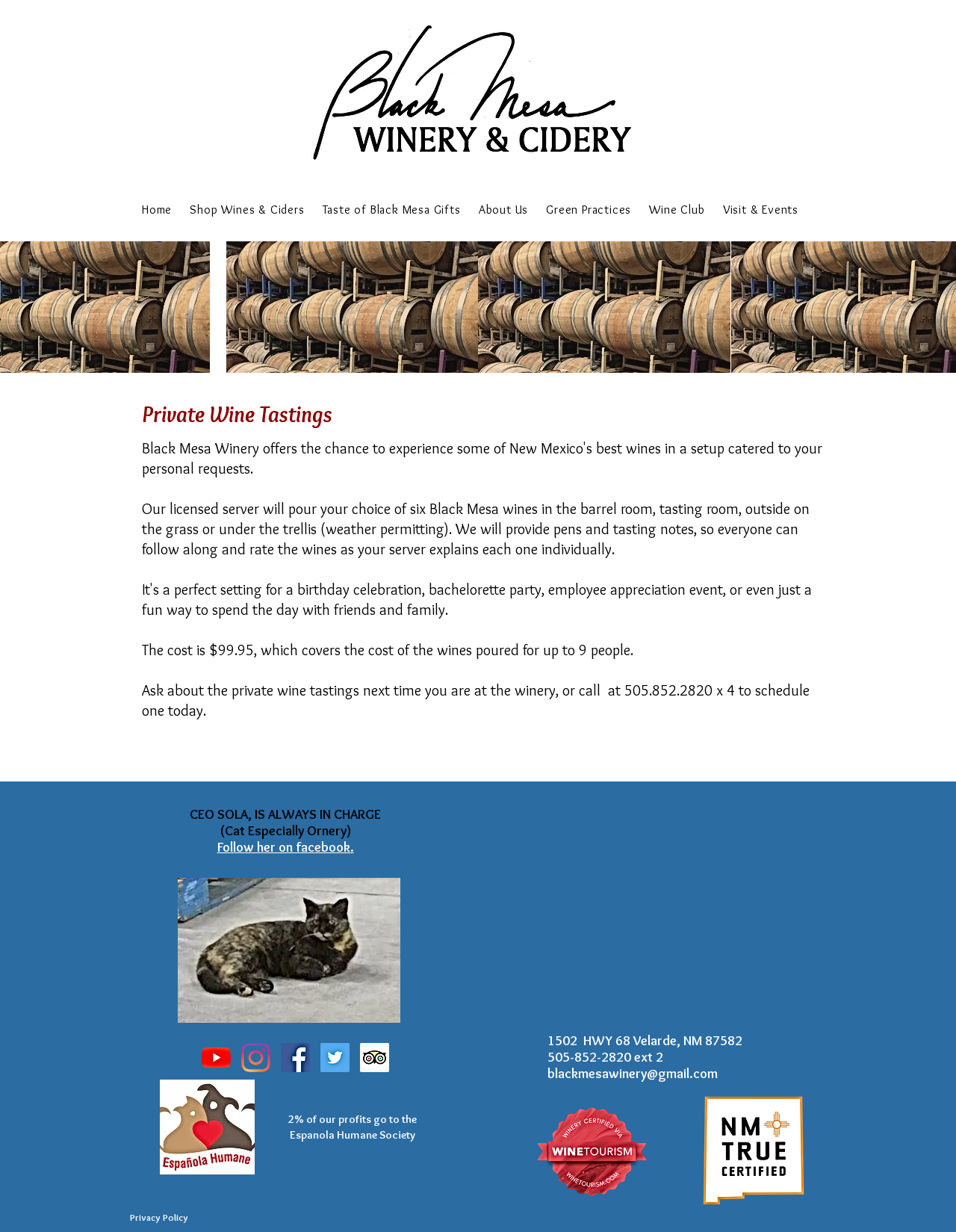What is the phone number to schedule a private wine tasting?
Based on the image, give a concise answer in the form of a single word or short phrase.

505.852.2820 x 4